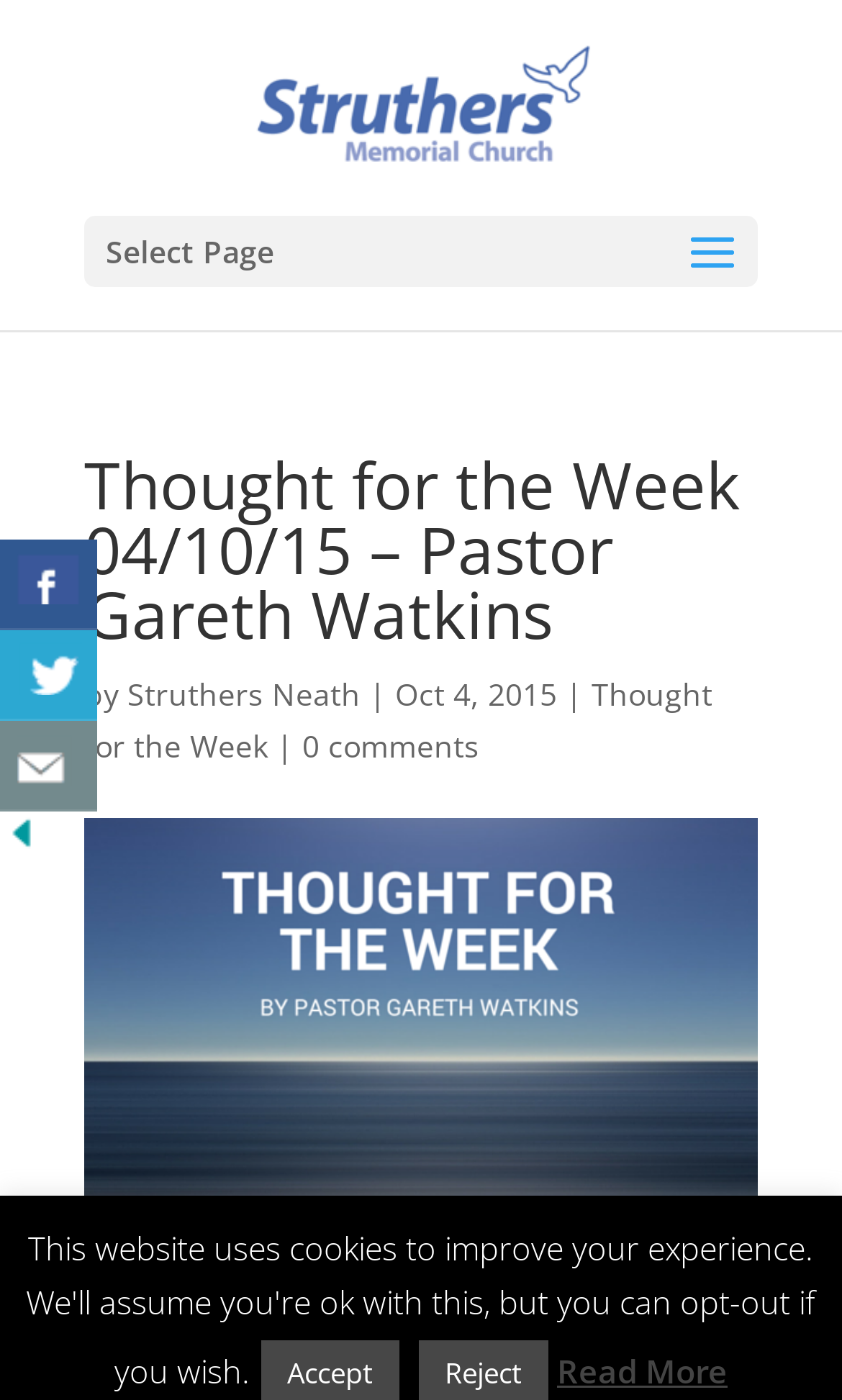What is the name of the church?
Refer to the image and provide a concise answer in one word or phrase.

Struthers Pentecostal Church